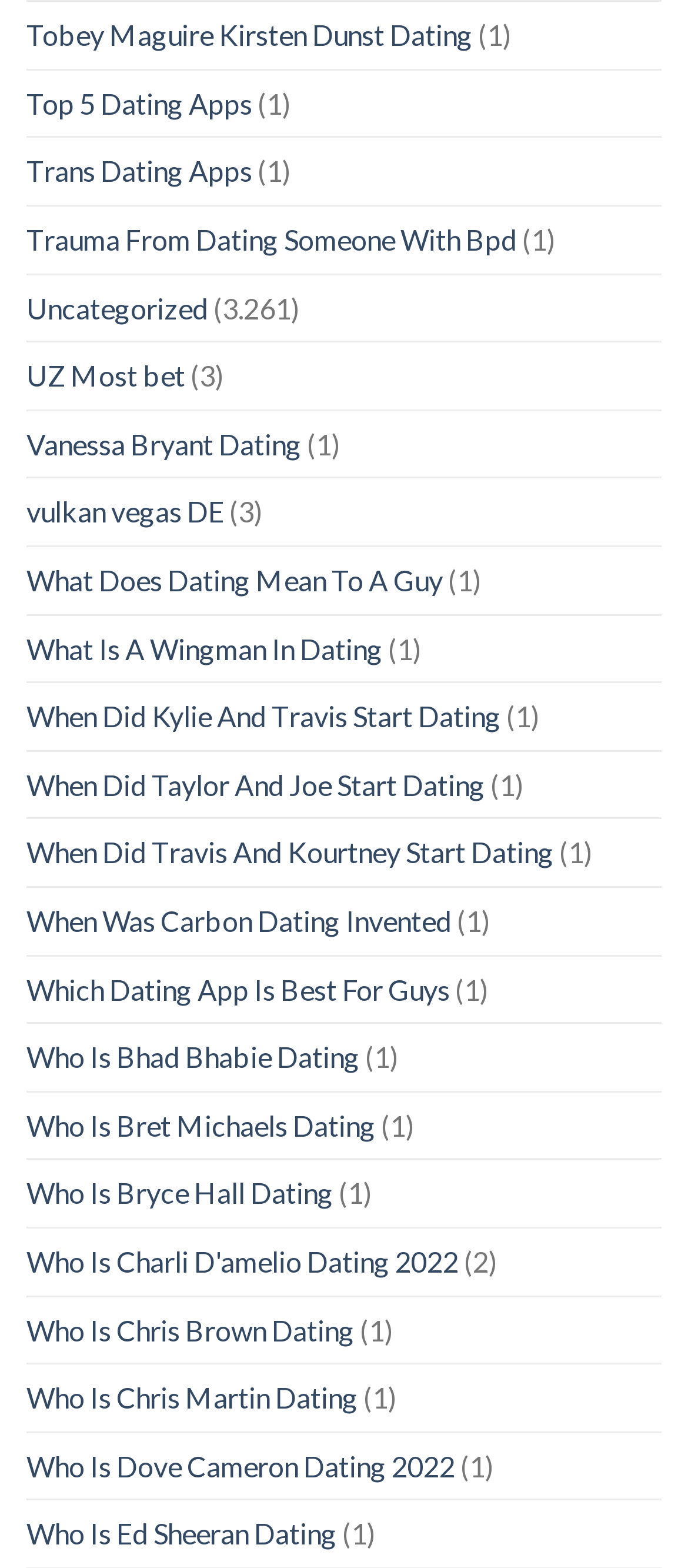Provide a one-word or one-phrase answer to the question:
What is the title of the first link?

Tobey Maguire Kirsten Dunst Dating